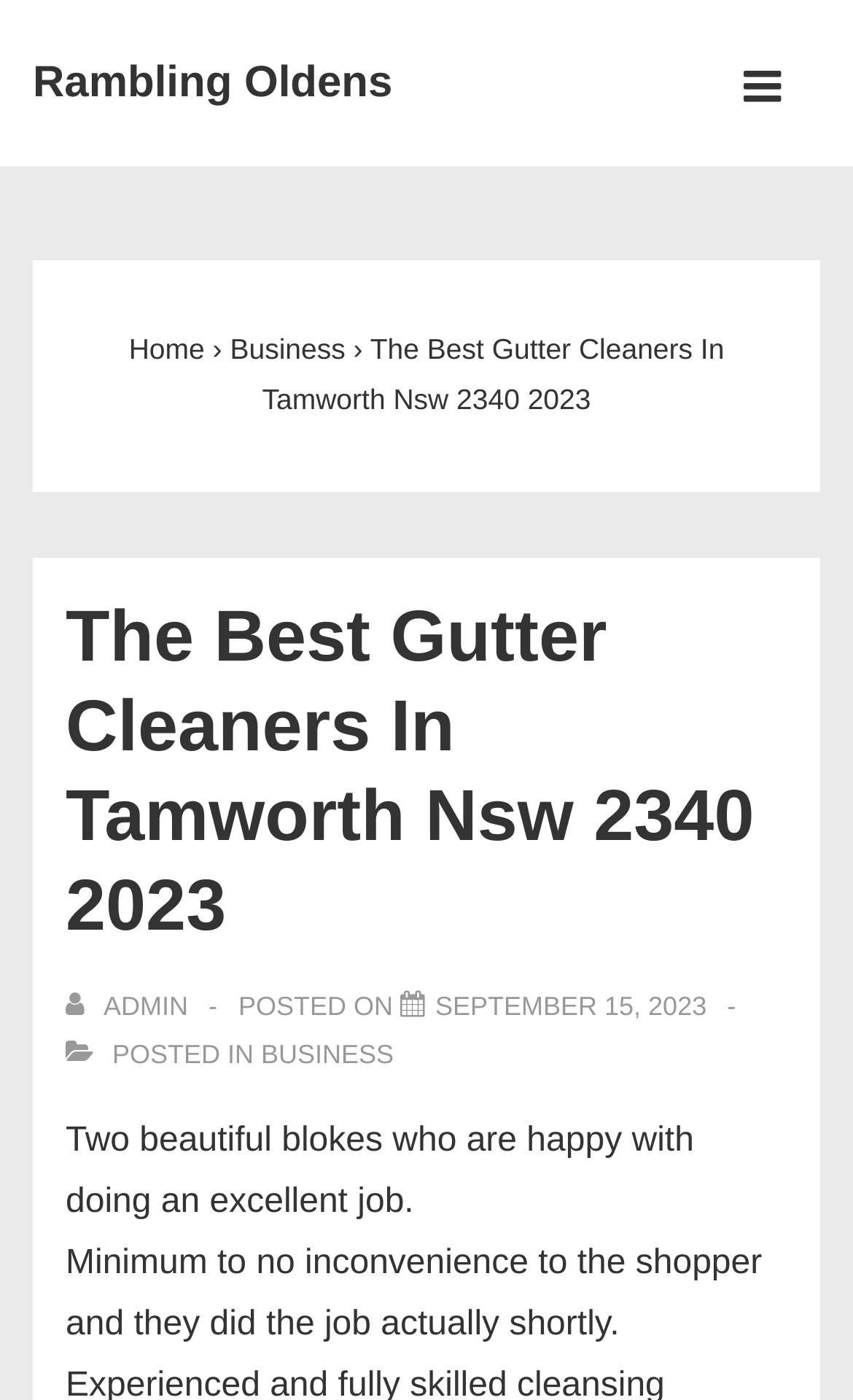Determine which piece of text is the heading of the webpage and provide it.

The Best Gutter Cleaners In Tamworth Nsw 2340 2023